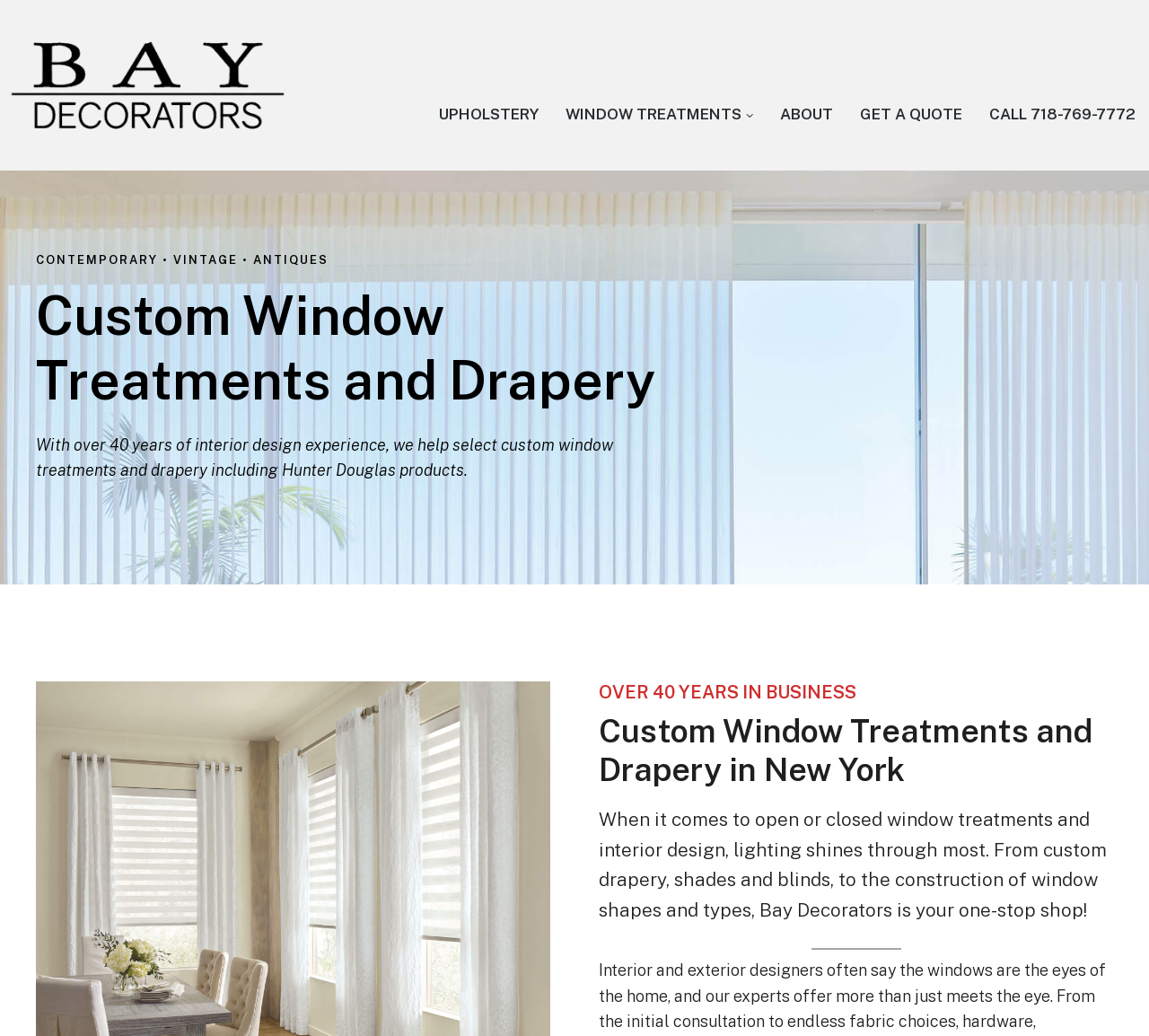Please find the bounding box for the UI element described by: "parent_node: Bay Decorators".

[0.0, 0.026, 0.3, 0.139]